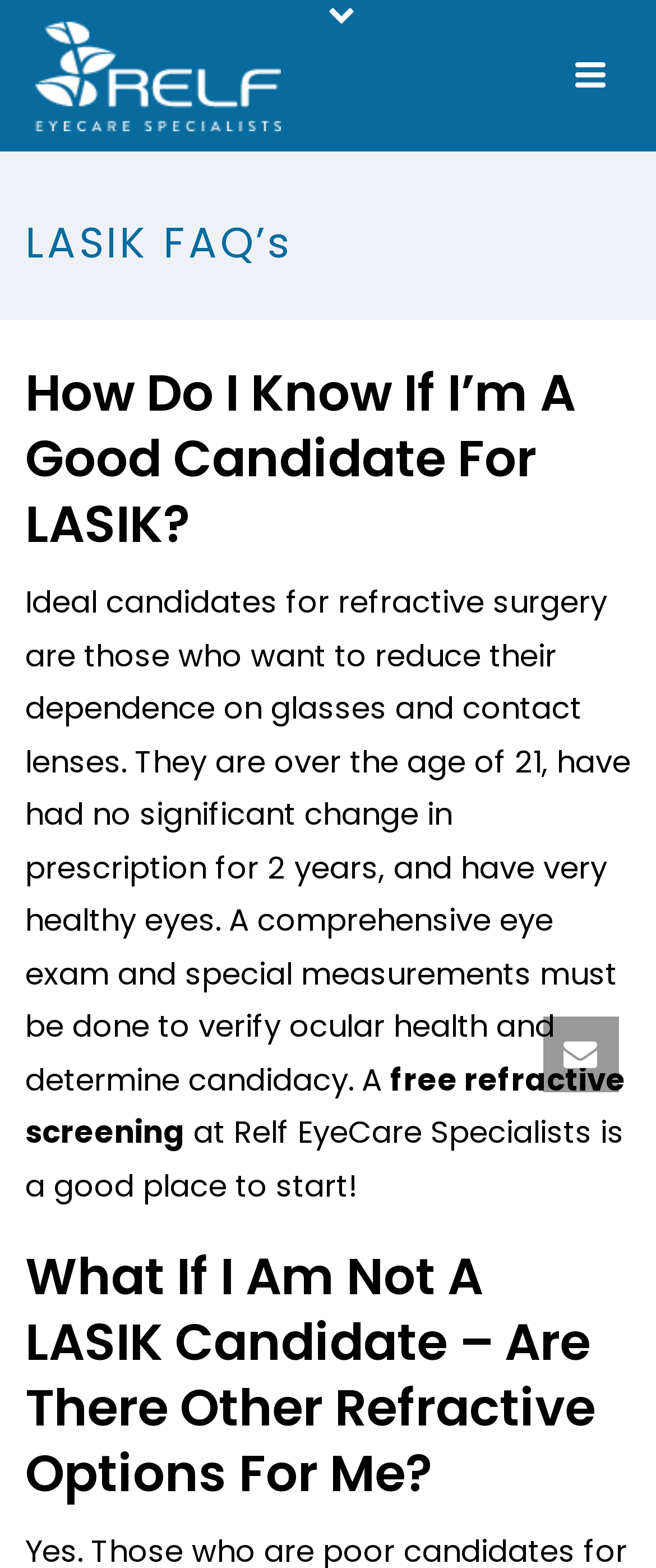Give a one-word or short phrase answer to the question: 
What is the purpose of refractive screening?

To verify ocular health